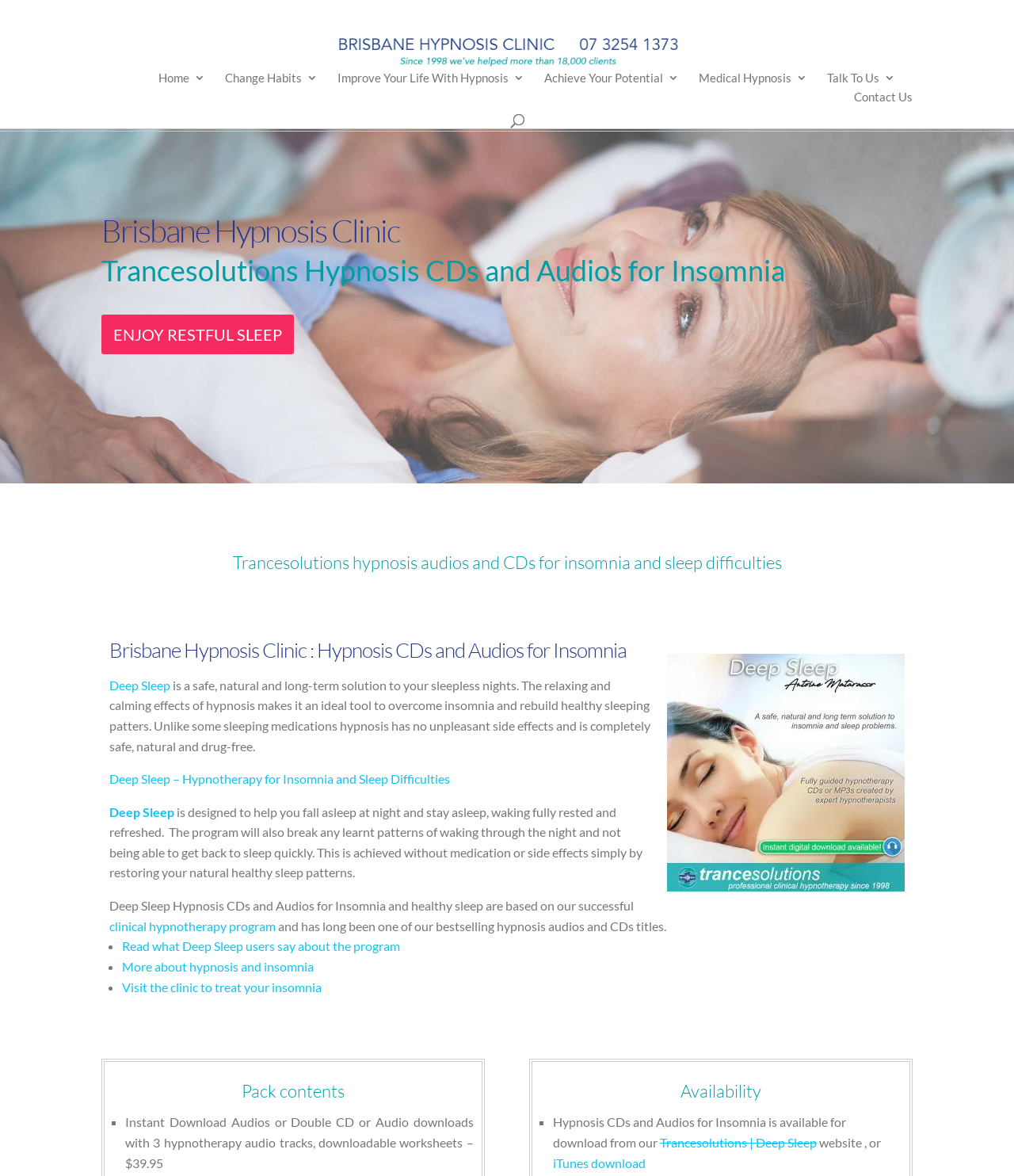Identify the bounding box coordinates for the region of the element that should be clicked to carry out the instruction: "Visit the Brisbane Hypnosis Clinic". The bounding box coordinates should be four float numbers between 0 and 1, i.e., [left, top, right, bottom].

[0.326, 0.034, 0.676, 0.047]